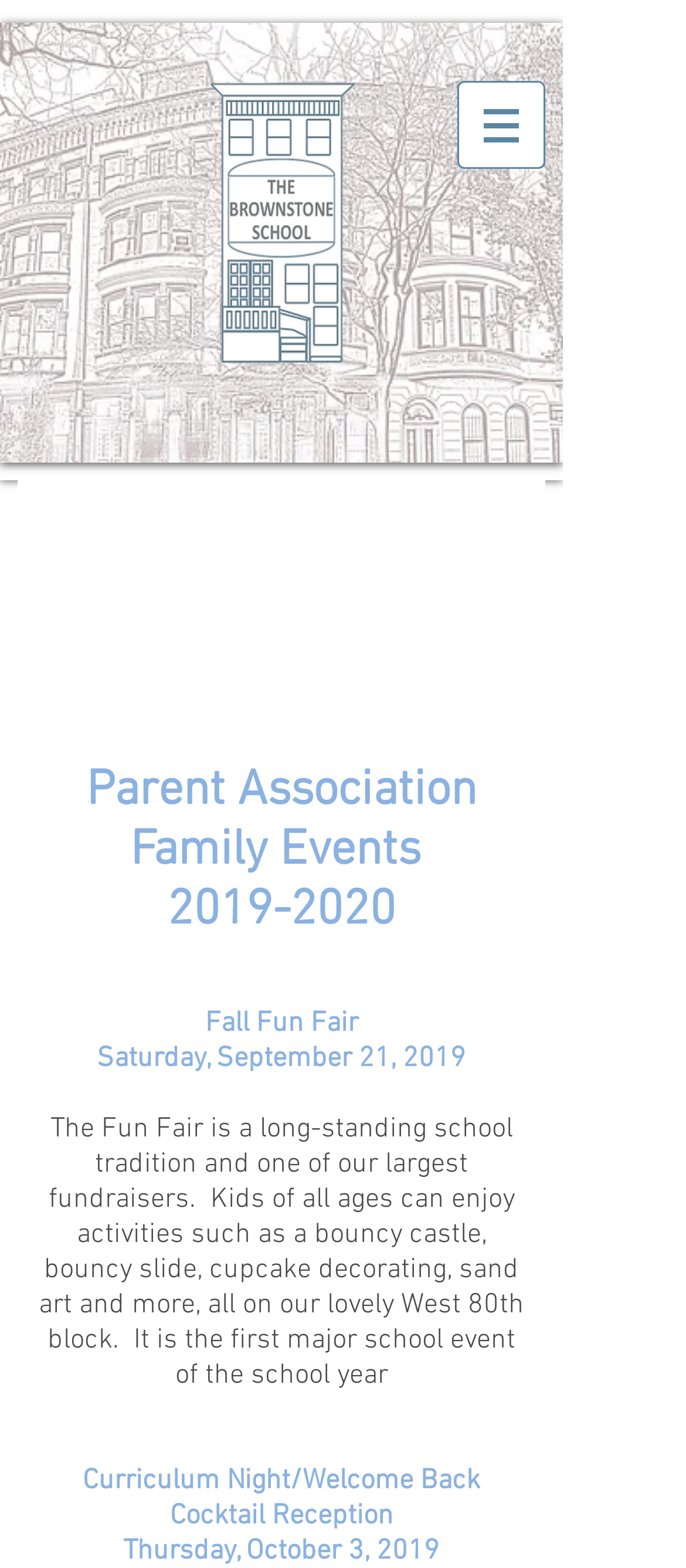Give a one-word or short phrase answer to this question: 
What is the purpose of the Fun Fair?

Fundraiser